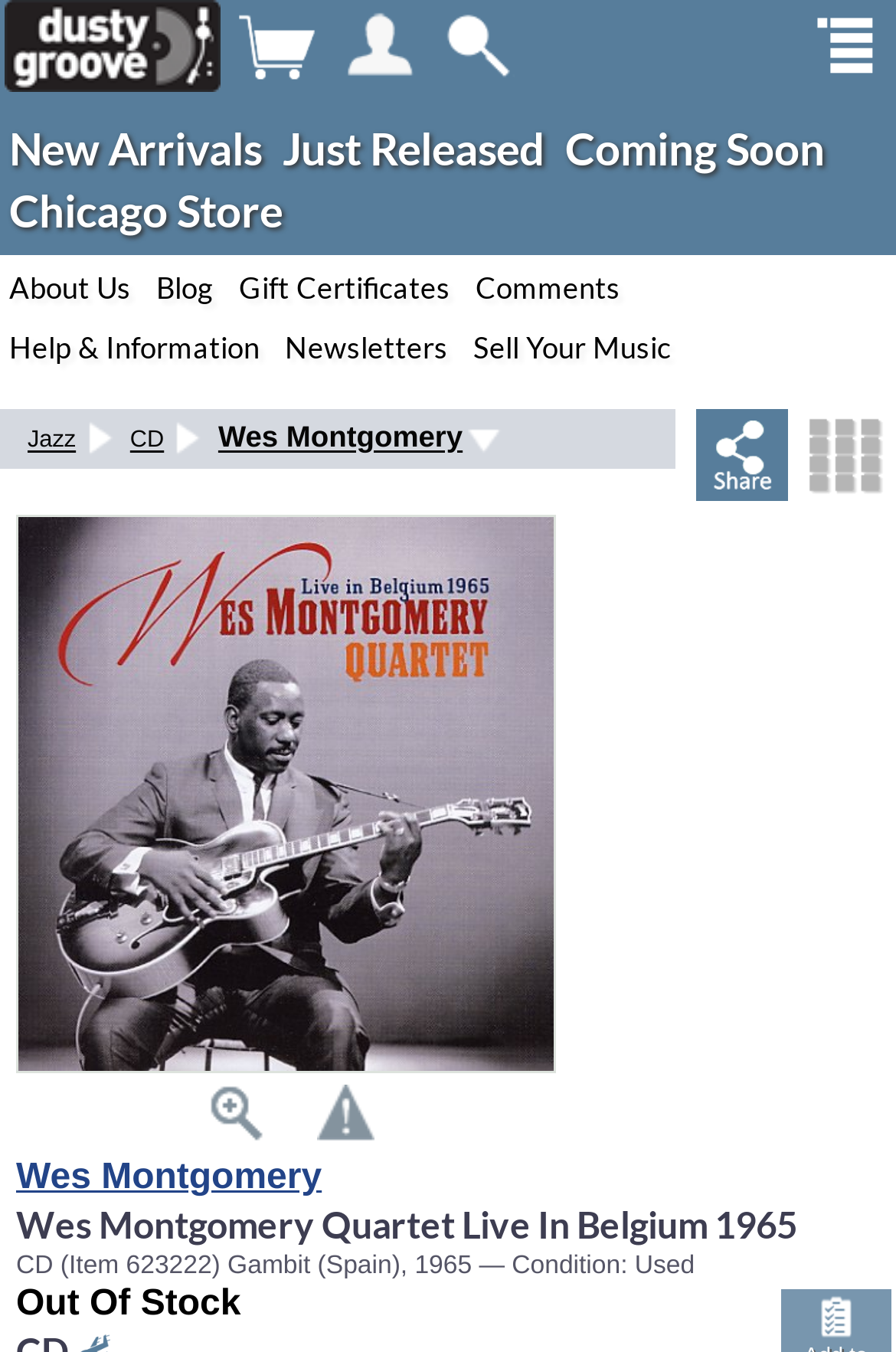What is the name of the album?
Answer the question with just one word or phrase using the image.

Wes Montgomery Quartet Live In Belgium 1965